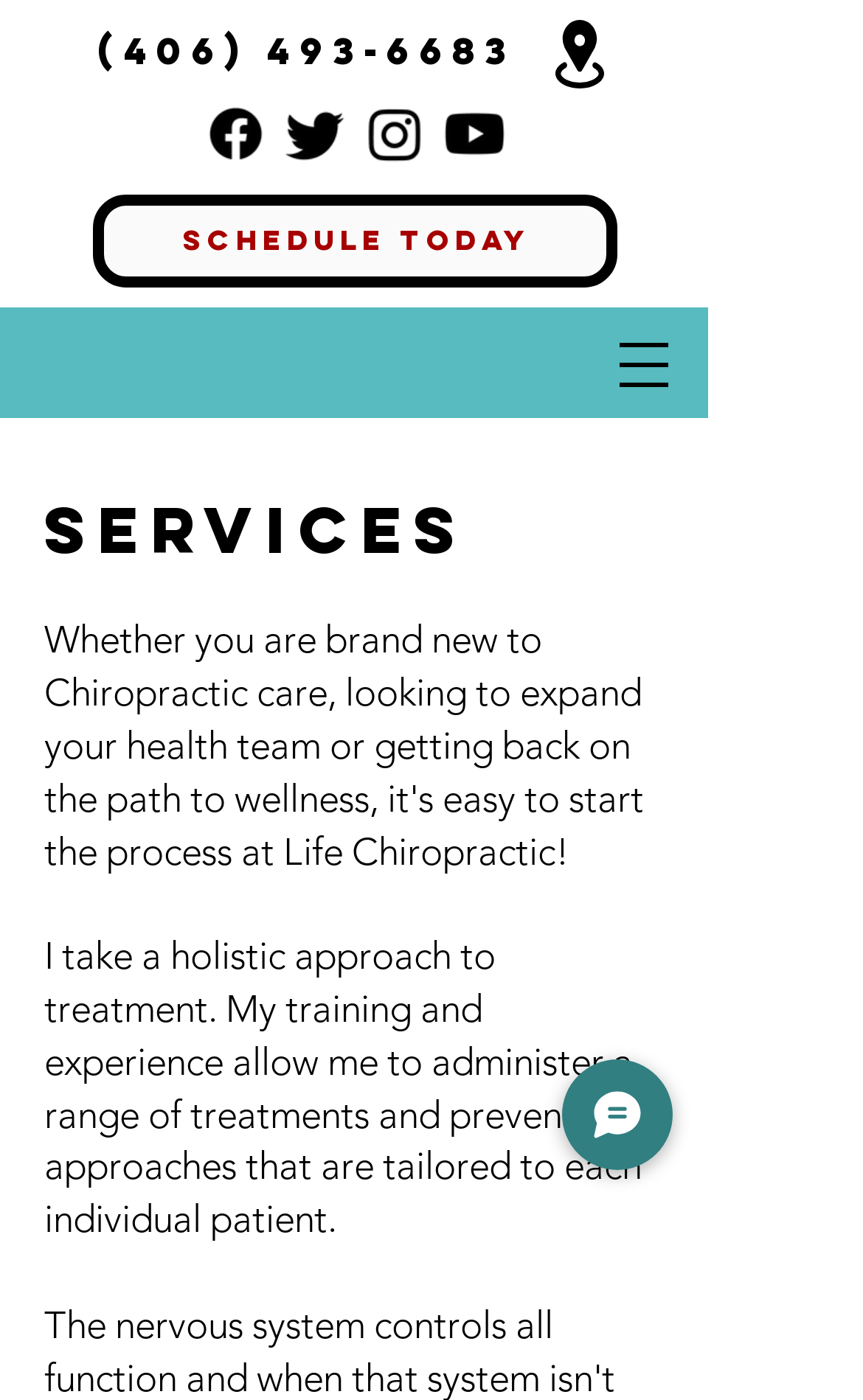What is the main category of services offered?
Answer with a single word or short phrase according to what you see in the image.

Chiropractic